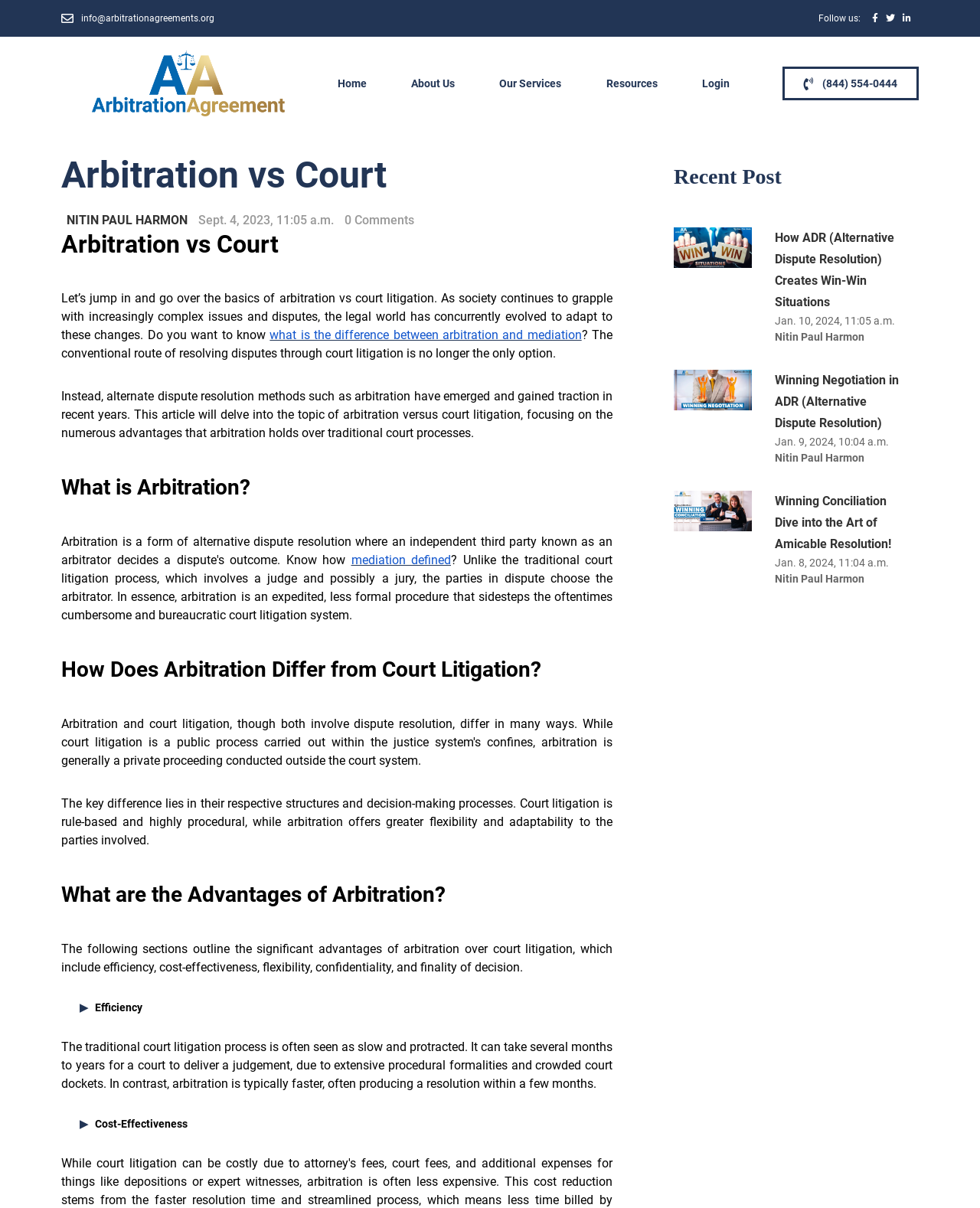What is the title of the recent post?
Give a one-word or short-phrase answer derived from the screenshot.

How ADR (Alternative Dispute Resolution) Creates Win-Win Situations